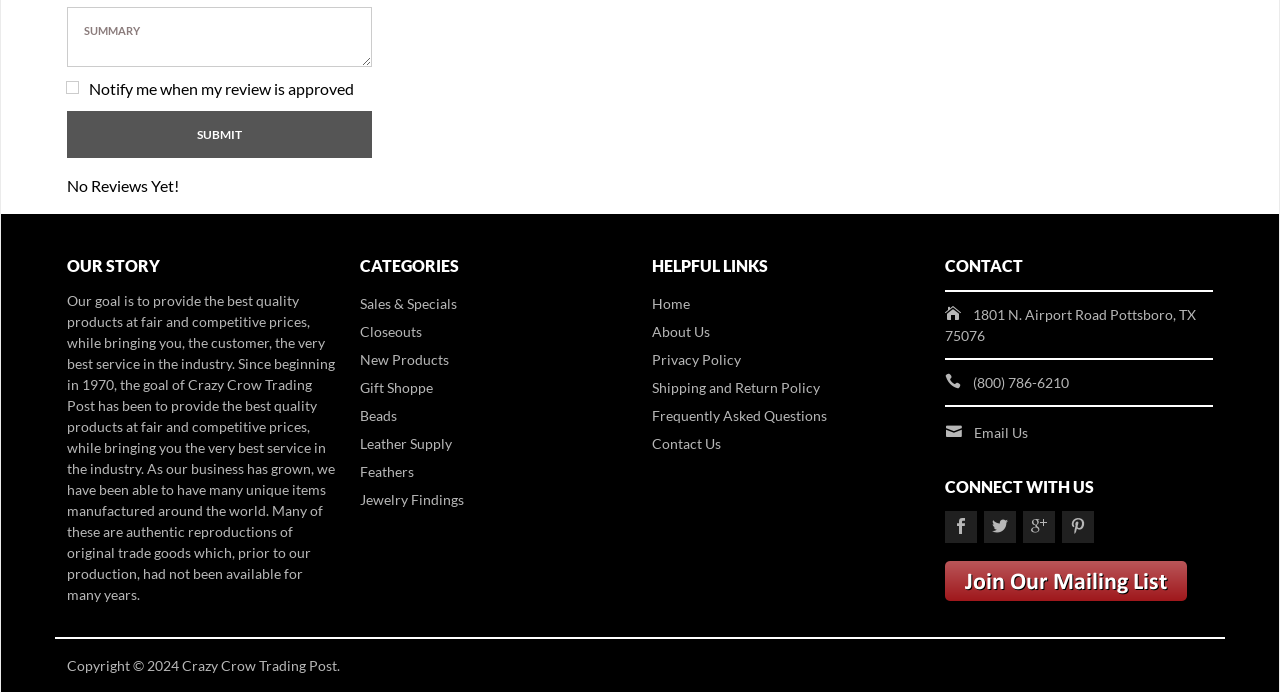Locate the bounding box coordinates of the area that needs to be clicked to fulfill the following instruction: "Submit a review". The coordinates should be in the format of four float numbers between 0 and 1, namely [left, top, right, bottom].

[0.052, 0.161, 0.291, 0.229]